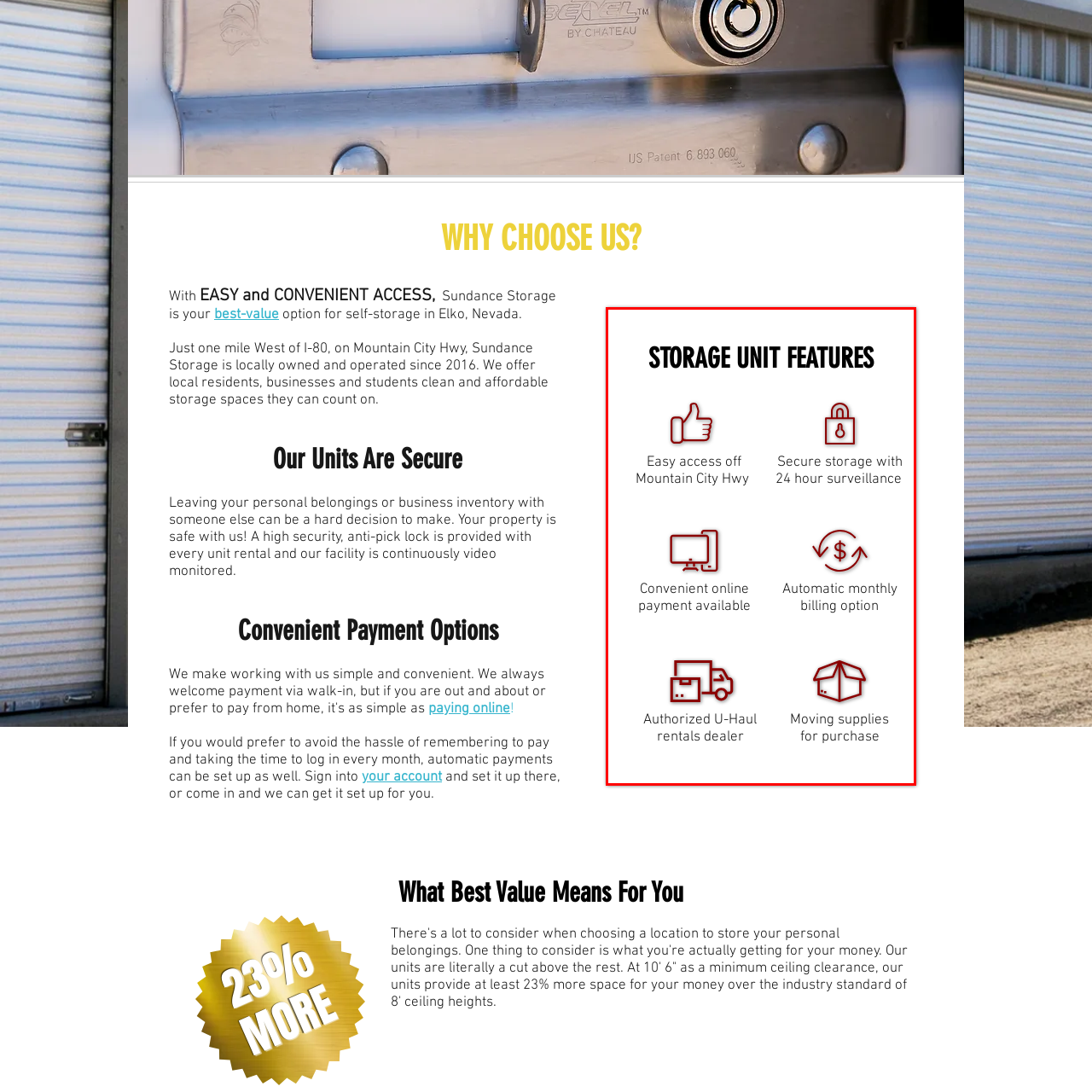Provide an extensive and detailed caption for the image section enclosed by the red boundary.

The image highlights the key features of the storage units offered by Sundance Storage, designed to attract potential customers. At the top, the bold title "STORAGE UNIT FEATURES" sets the tone, followed by a well-organized list of benefits. 

1. **Easy access off Mountain City Hwy** - Emphasized by a thumbs-up icon, suggesting convenience and accessibility.
2. **Secure storage with 24-hour surveillance** - Accompanied by a padlock icon, this feature reassures customers about the safety of their belongings.
3. **Convenient online payment available** - Illustrated with a computer icon, indicating a modern approach to billing.
4. **Automatic monthly billing option** - Represented with dollar signs, highlighting convenience and efficiency in payment management.
5. **Authorized U-Haul rentals dealer** - Signified with a moving truck icon, suggesting additional services for moving needs.
6. **Moving supplies for purchase** - Illustrated with a moving box icon, indicating that customers can easily acquire necessary supplies.

This visually appealing format not only informs but also engages potential clients by showcasing the advantages of choosing Sundance Storage.